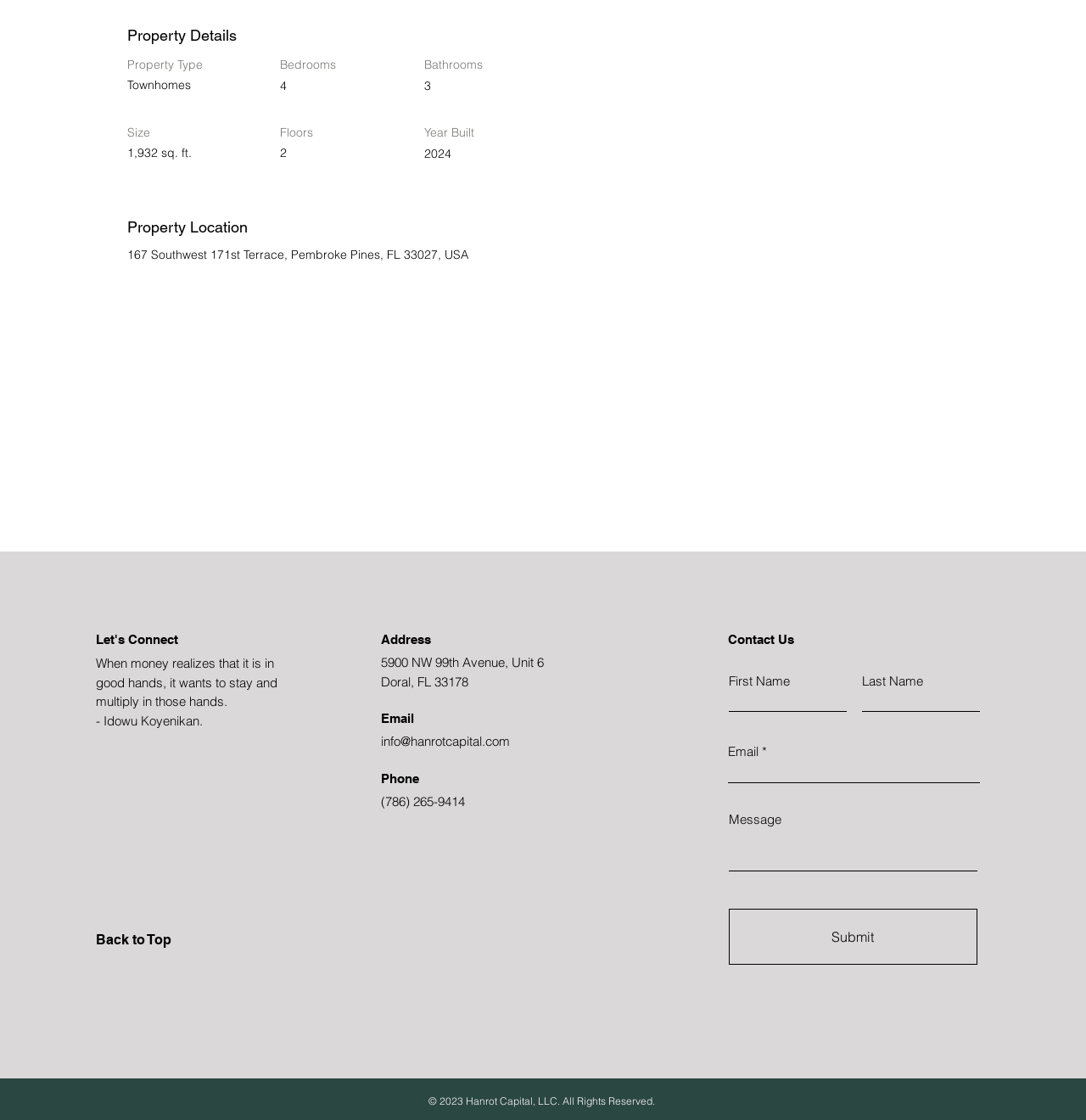Find the bounding box coordinates for the area you need to click to carry out the instruction: "Click the 'info@hanrotcapital.com' email link". The coordinates should be four float numbers between 0 and 1, indicated as [left, top, right, bottom].

[0.351, 0.655, 0.469, 0.669]